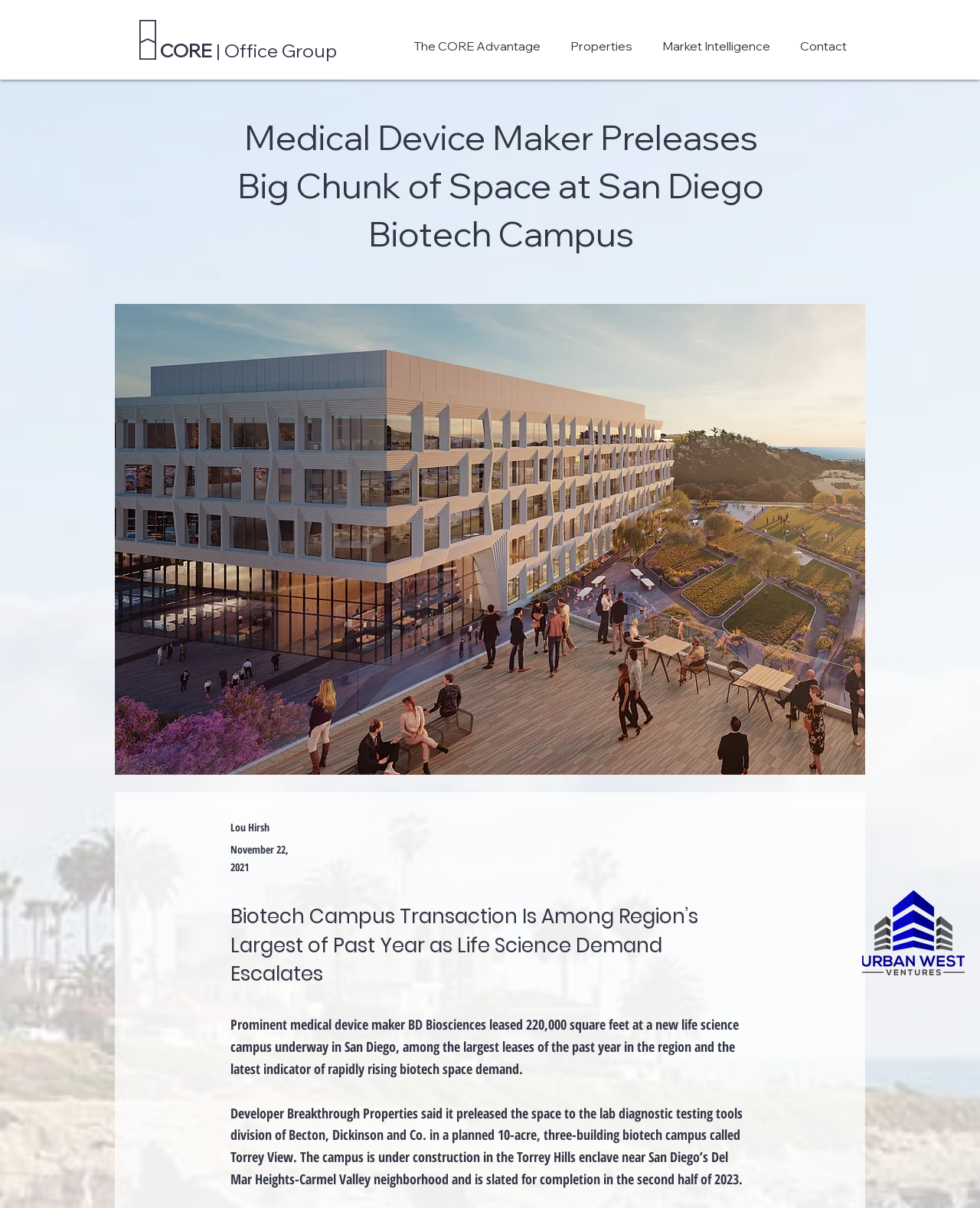Based on the element description CORE | Office Group, identify the bounding box of the UI element in the given webpage screenshot. The coordinates should be in the format (top-left x, top-left y, bottom-right x, bottom-right y) and must be between 0 and 1.

[0.163, 0.032, 0.344, 0.051]